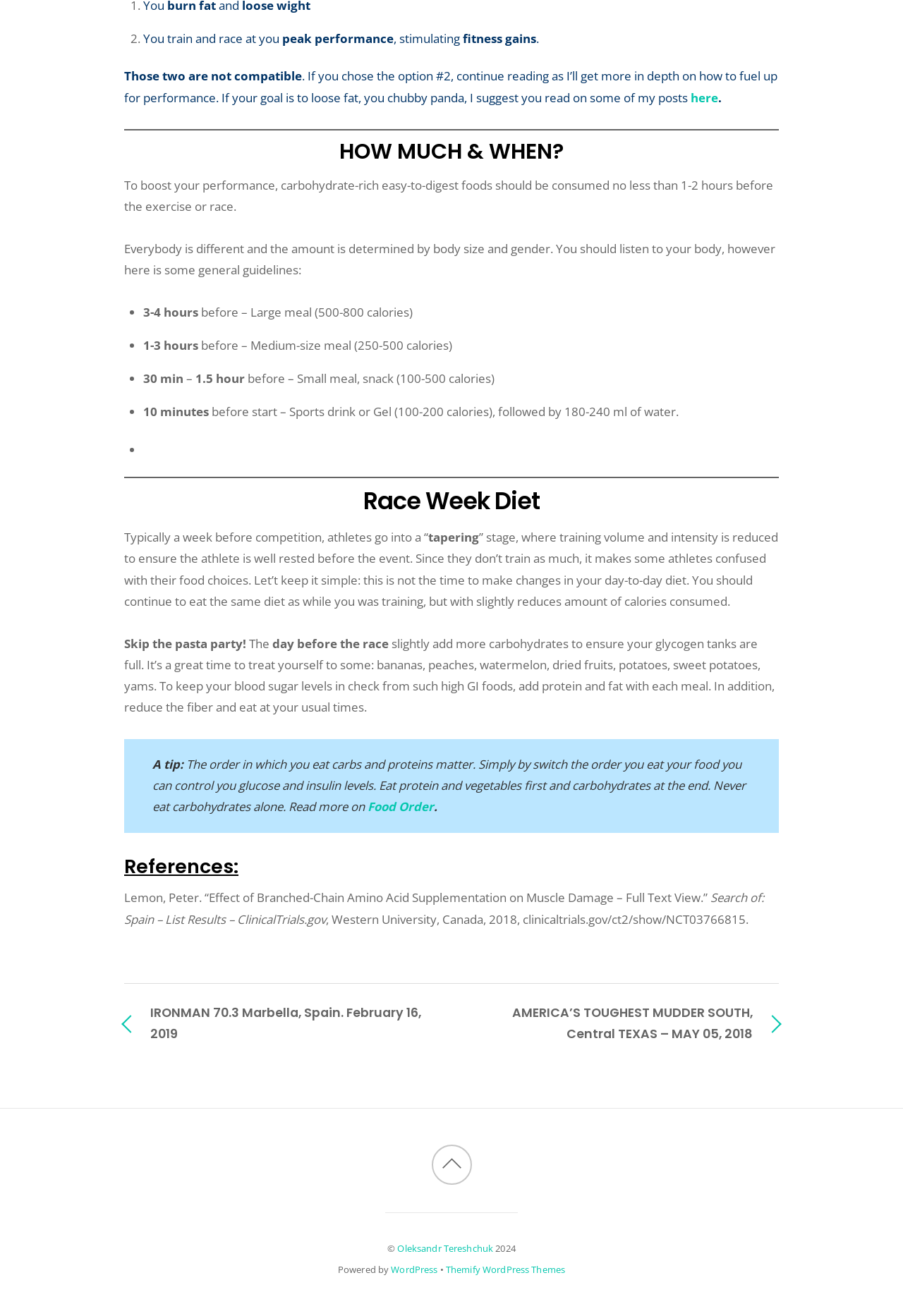What should be added to meals to keep blood sugar levels in check?
Use the image to give a comprehensive and detailed response to the question.

The text states 'To keep your blood sugar levels in check from such high GI foods, add protein and fat with each meal.' Therefore, protein and fat should be added to meals to keep blood sugar levels in check.